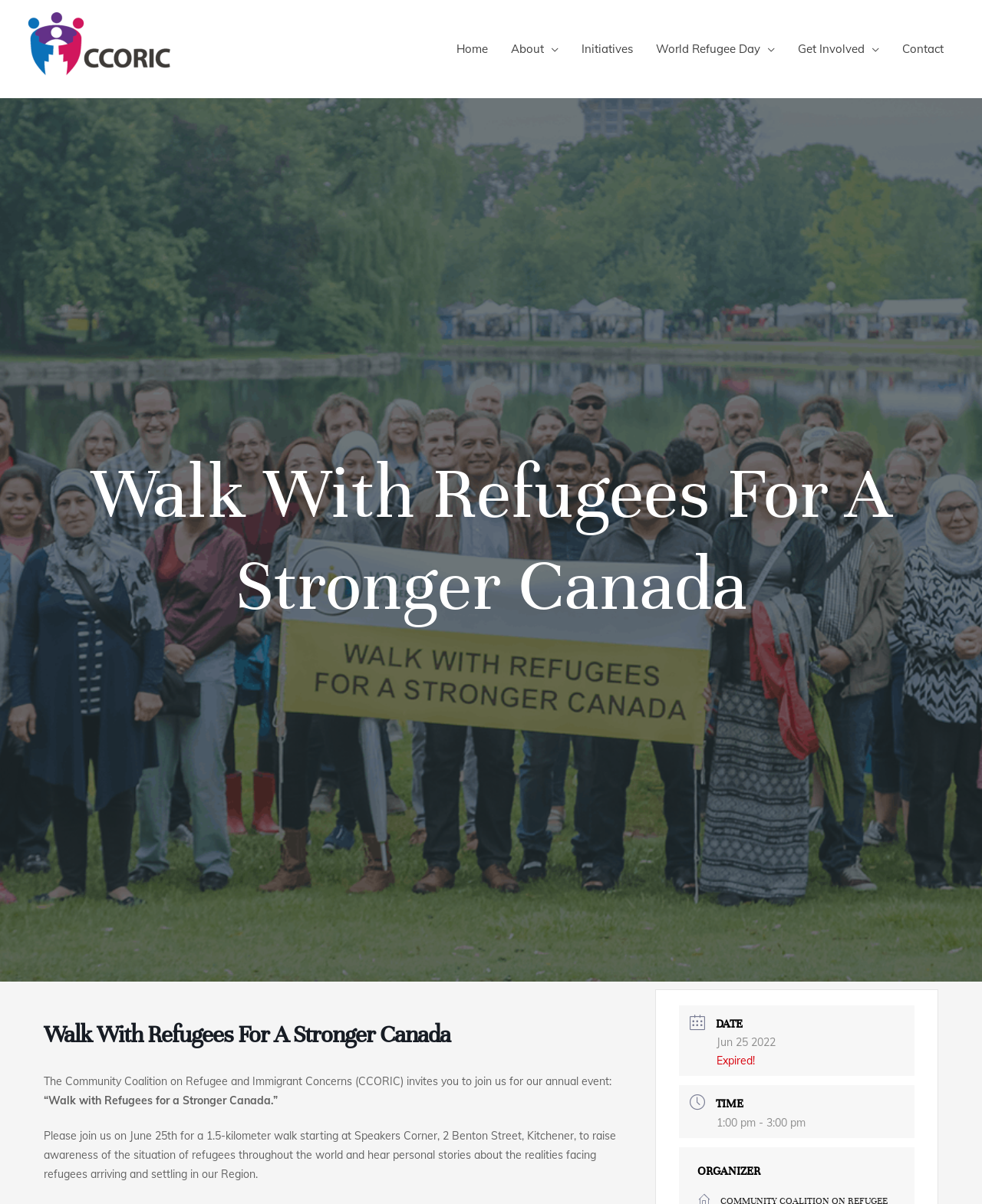Where does the walk start?
Using the image as a reference, answer the question in detail.

The starting location of the walk can be found in the paragraph of text that describes the event, where it says 'a 1.5-kilometer walk starting at Speakers Corner, 2 Benton Street, Kitchener'.